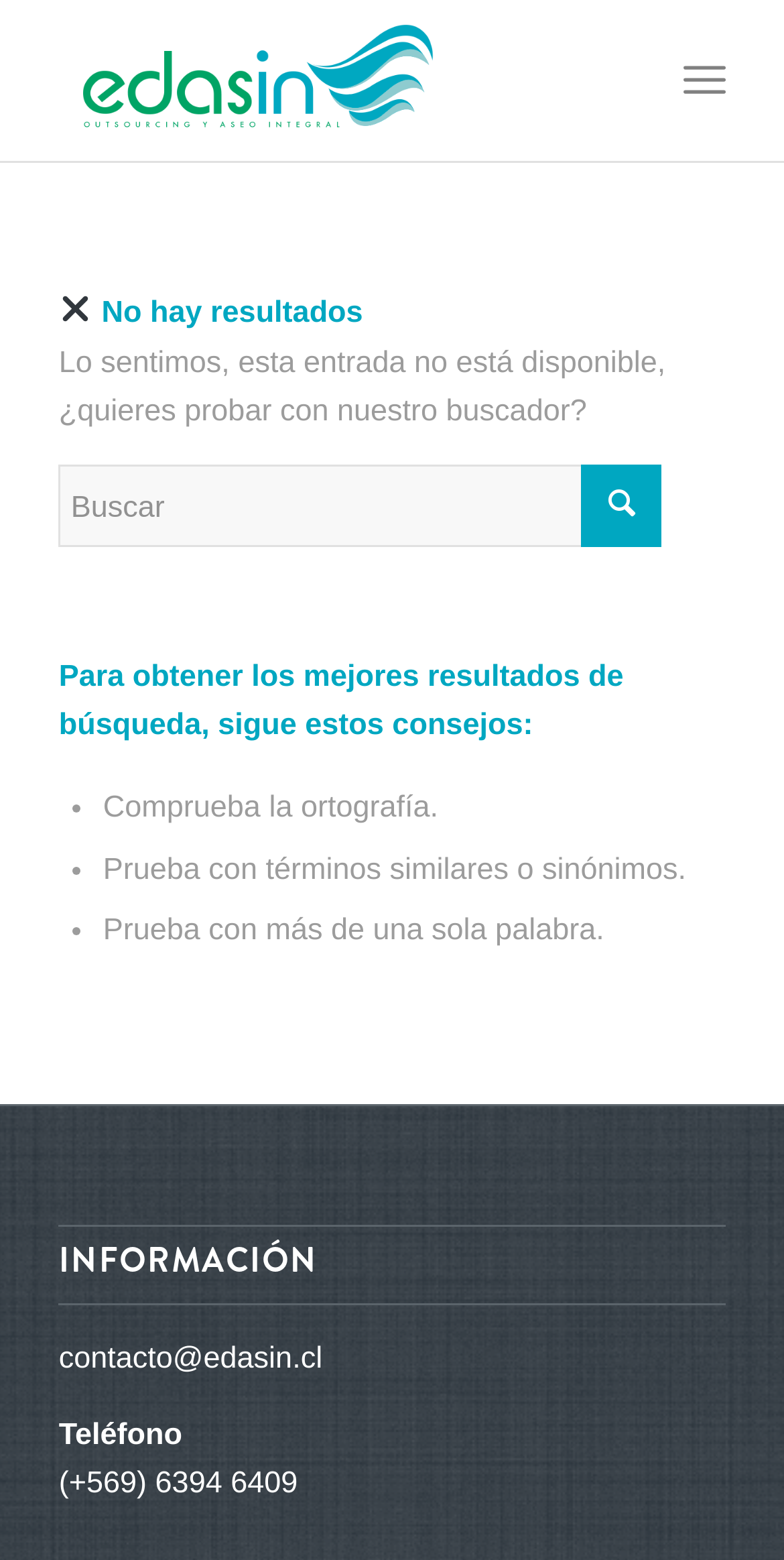What is the logo of the website?
Observe the image and answer the question with a one-word or short phrase response.

Edasin